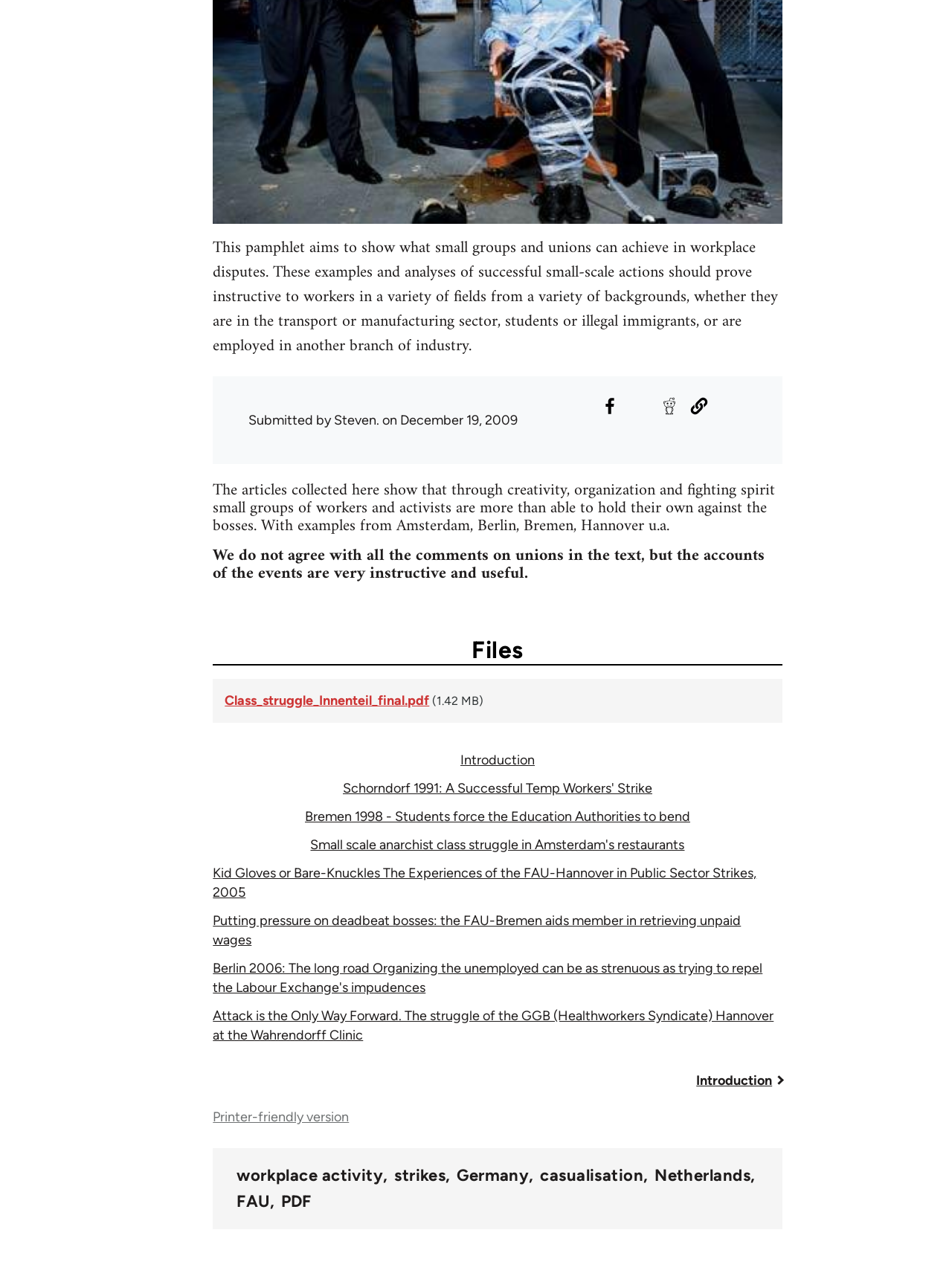Please provide the bounding box coordinates for the UI element as described: "Introduction". The coordinates must be four floats between 0 and 1, represented as [left, top, right, bottom].

[0.488, 0.588, 0.557, 0.6]